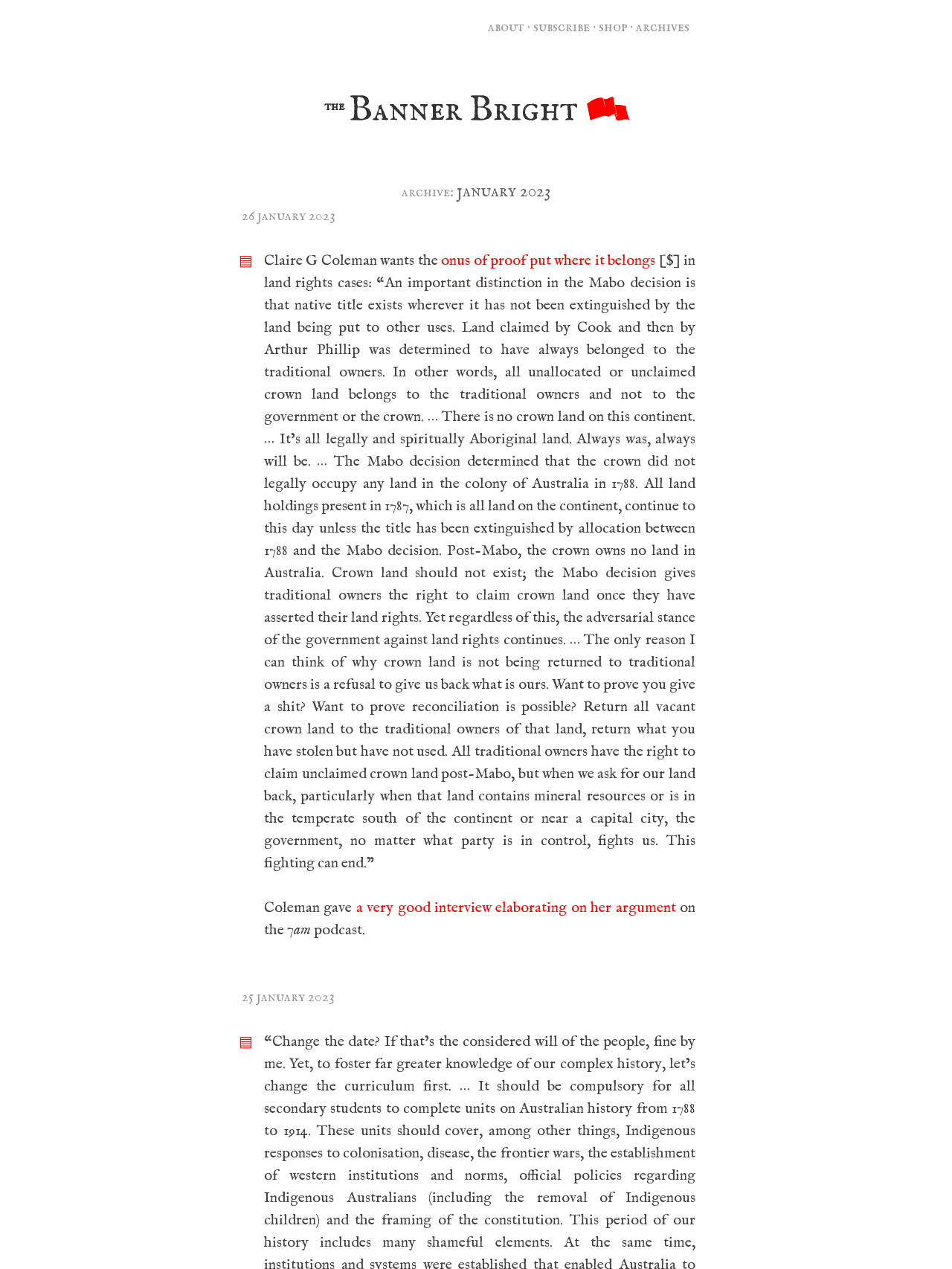Please find the main title text of this webpage.

the Banner Bright